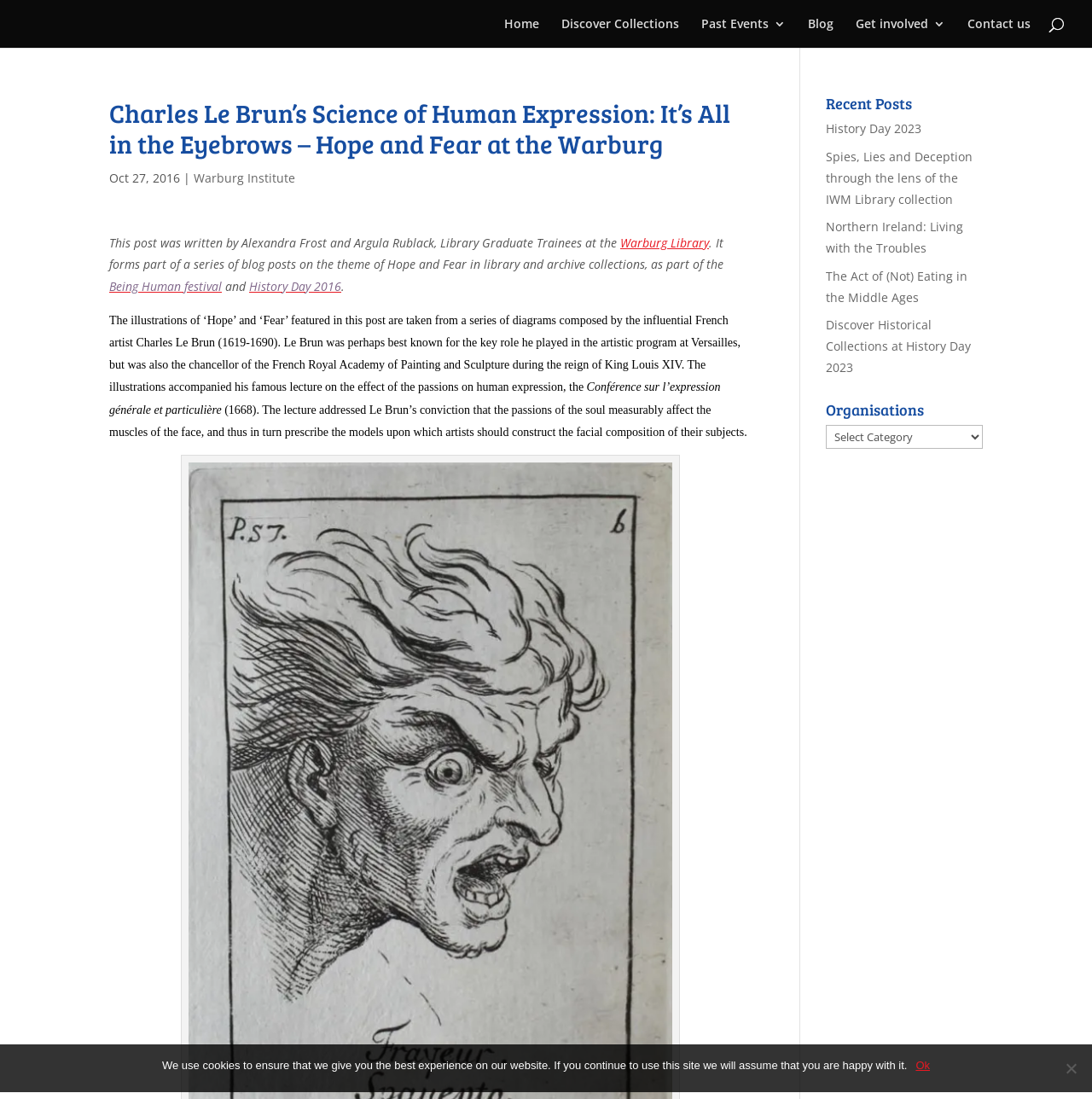Locate the bounding box coordinates of the area to click to fulfill this instruction: "Visit the Warburg Institute website". The bounding box should be presented as four float numbers between 0 and 1, in the order [left, top, right, bottom].

[0.177, 0.155, 0.27, 0.169]